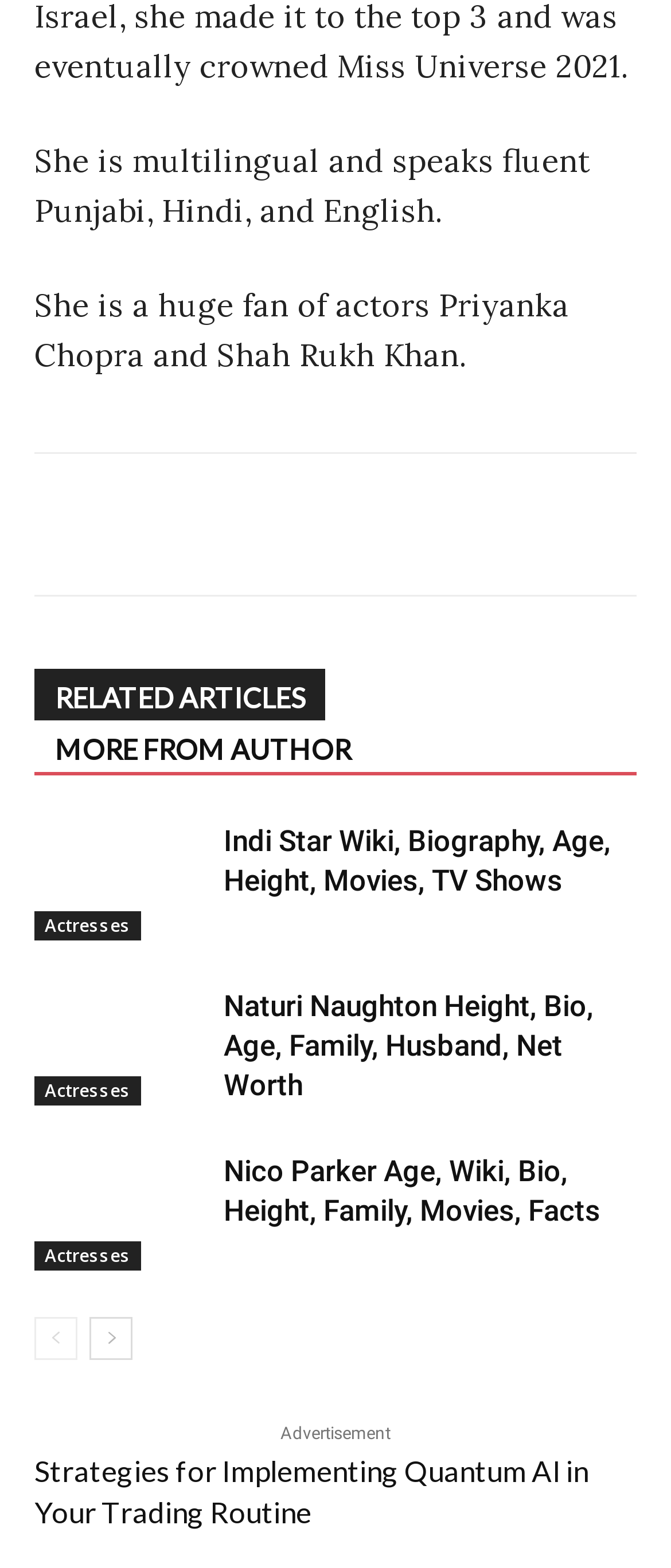Select the bounding box coordinates of the element I need to click to carry out the following instruction: "Go to Facebook page".

[0.051, 0.313, 0.349, 0.357]